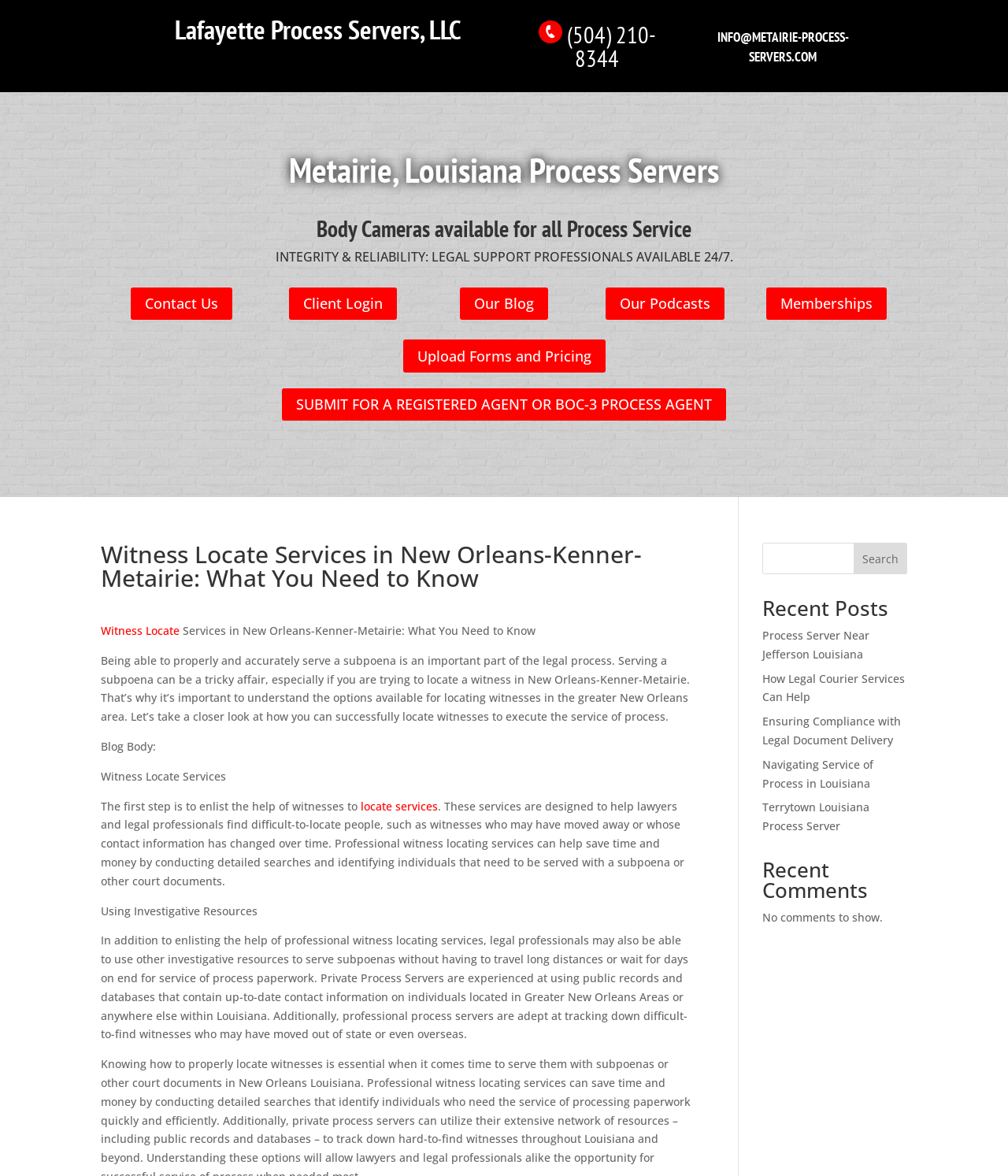Extract the main title from the webpage and generate its text.

Metairie, Louisiana Process Servers